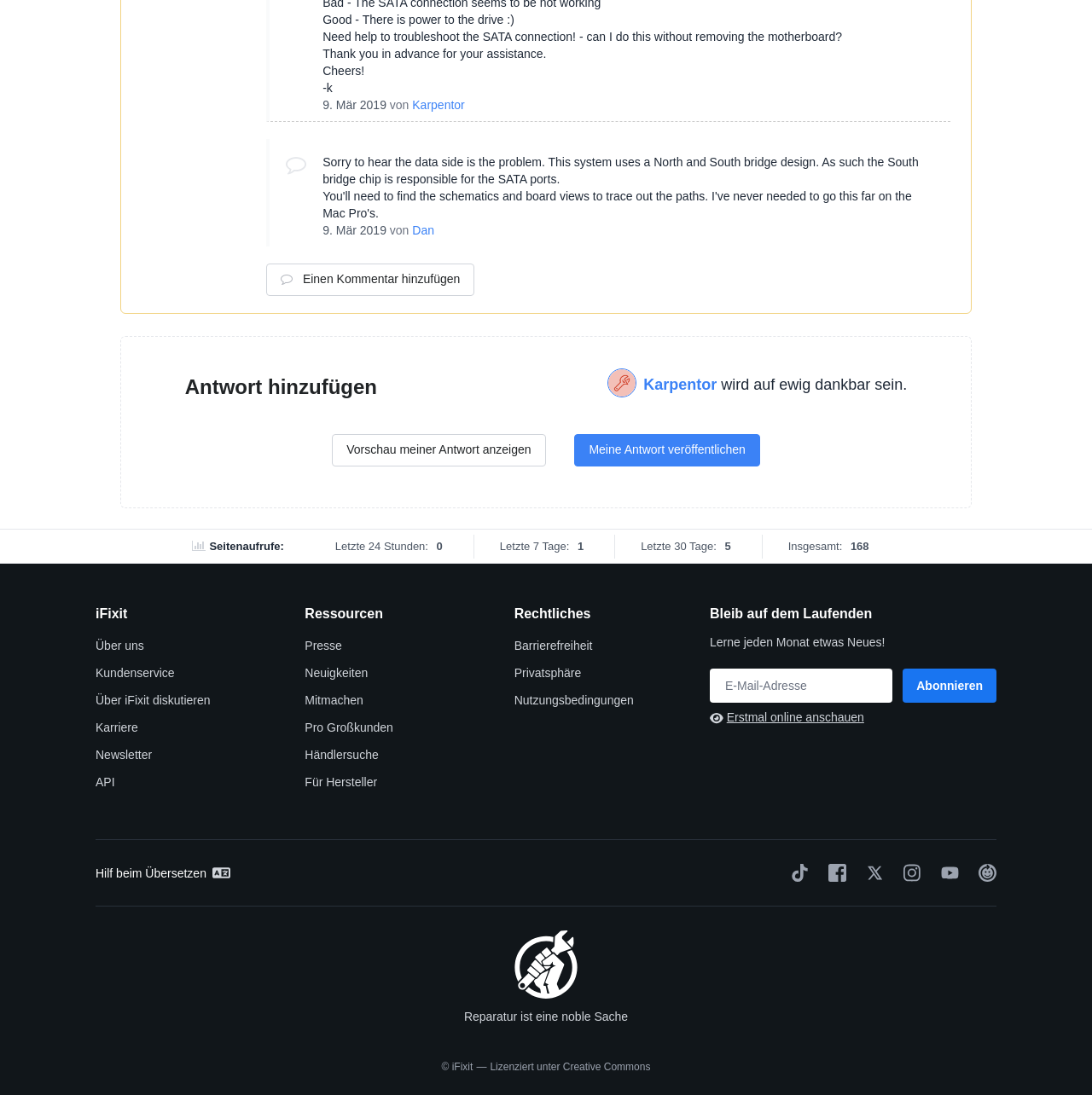Please identify the bounding box coordinates of the element's region that I should click in order to complete the following instruction: "Click on the 'About Us' link". The bounding box coordinates consist of four float numbers between 0 and 1, i.e., [left, top, right, bottom].

None